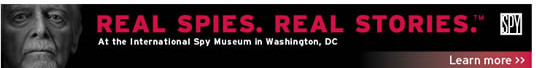What is the purpose of the 'Learn more' link?
Provide an in-depth and detailed explanation in response to the question.

The caption states that the 'Learn more' link leads to further information about exhibitions and experiences related to espionage history, implying that its purpose is to provide additional details about the museum's offerings.